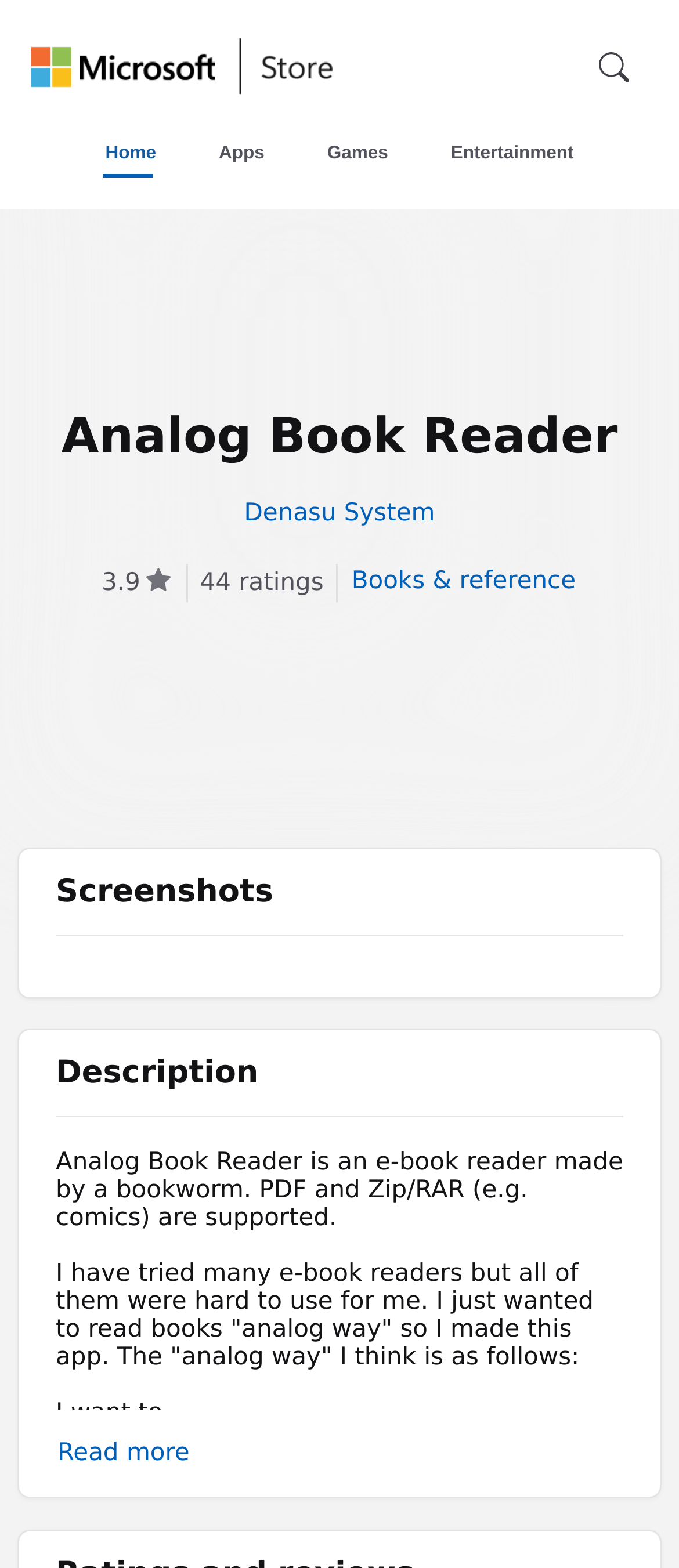Identify the bounding box coordinates for the UI element described by the following text: "name="prefix"". Provide the coordinates as four float numbers between 0 and 1, in the format [left, top, right, bottom].

[0.082, 0.907, 0.282, 0.946]